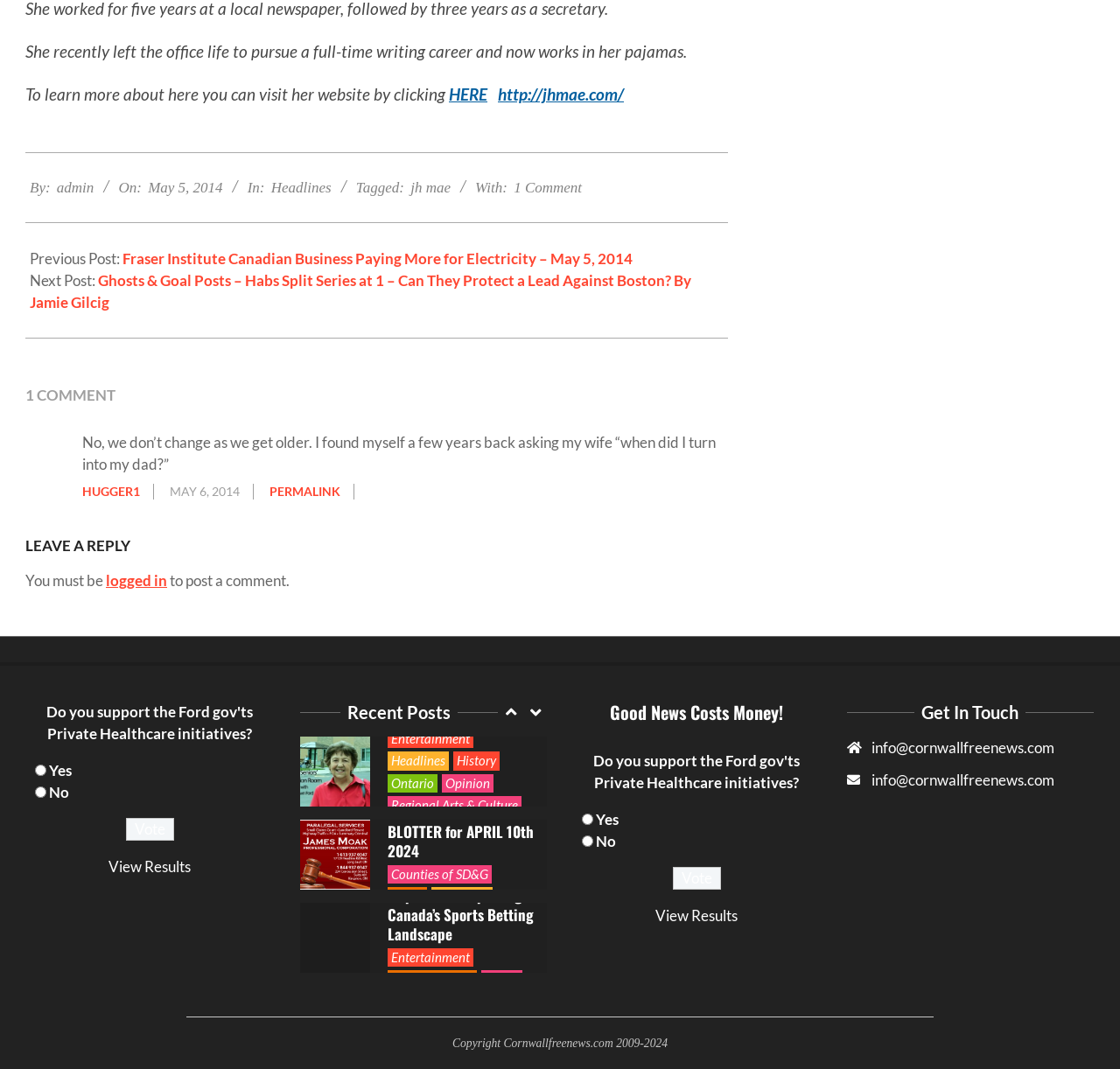Identify the bounding box coordinates of the section to be clicked to complete the task described by the following instruction: "Leave a reply to the article". The coordinates should be four float numbers between 0 and 1, formatted as [left, top, right, bottom].

[0.023, 0.502, 0.65, 0.52]